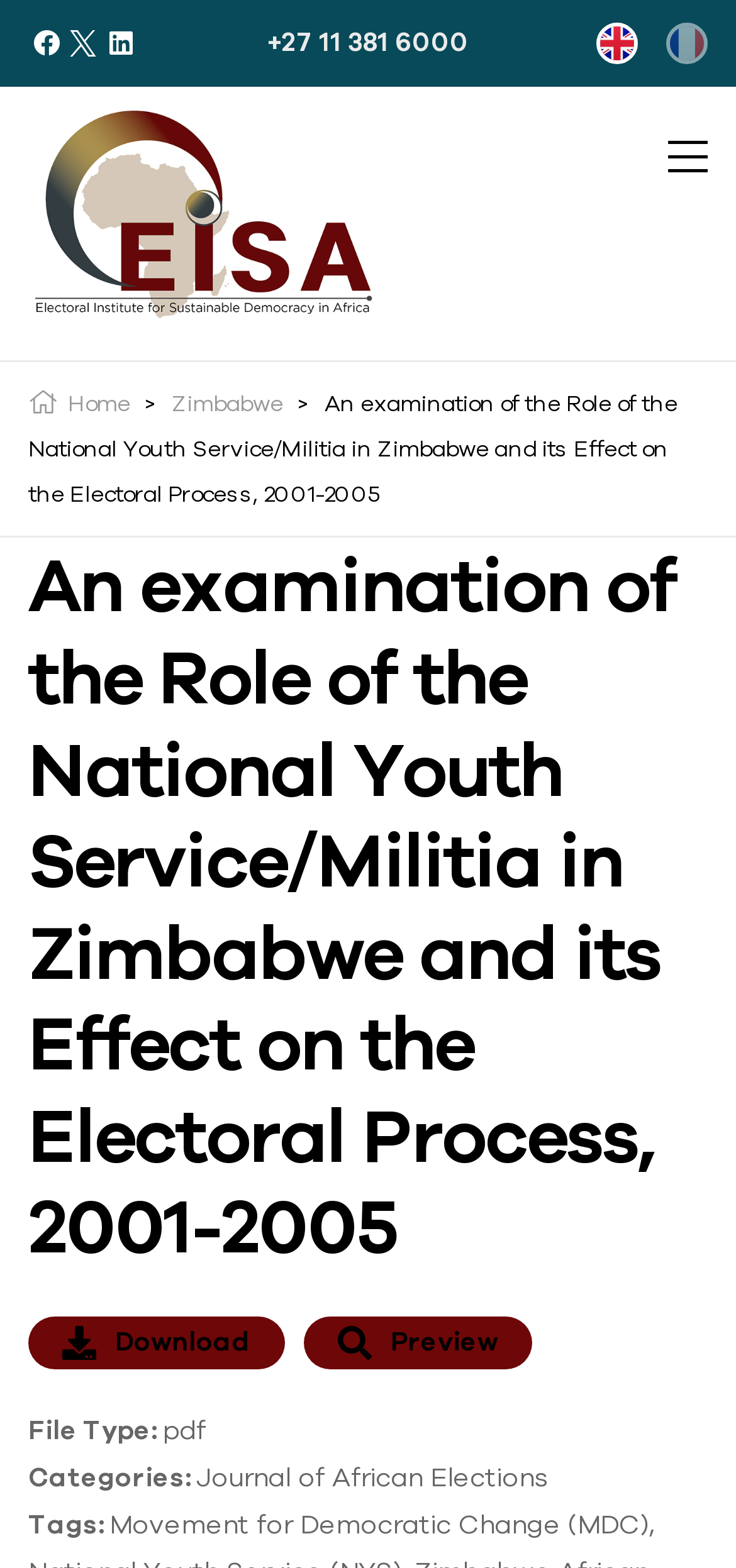Please specify the bounding box coordinates for the clickable region that will help you carry out the instruction: "Go to Home".

[0.038, 0.249, 0.177, 0.265]